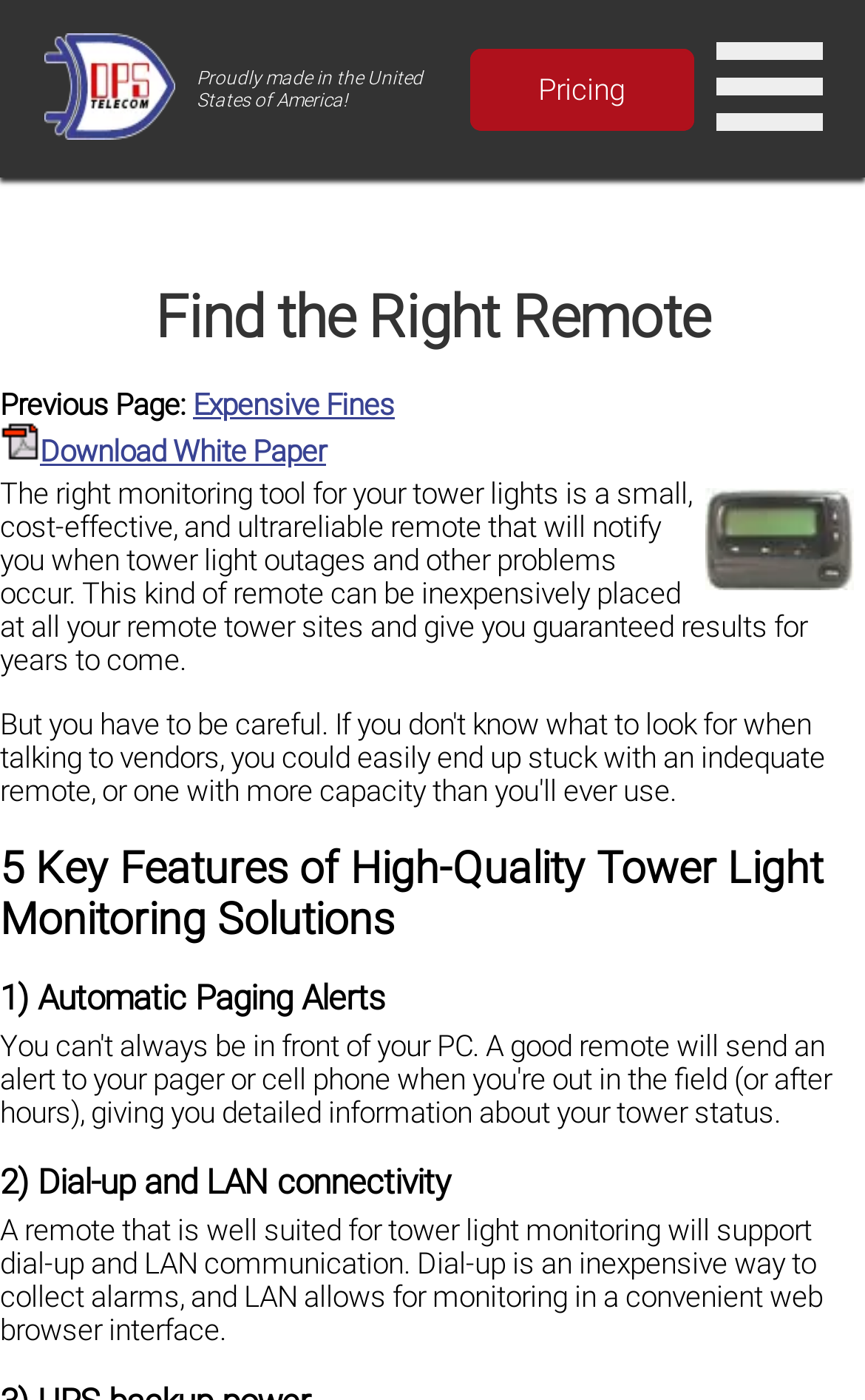For the given element description Download White Paper, determine the bounding box coordinates of the UI element. The coordinates should follow the format (top-left x, top-left y, bottom-right x, bottom-right y) and be within the range of 0 to 1.

[0.046, 0.311, 0.377, 0.335]